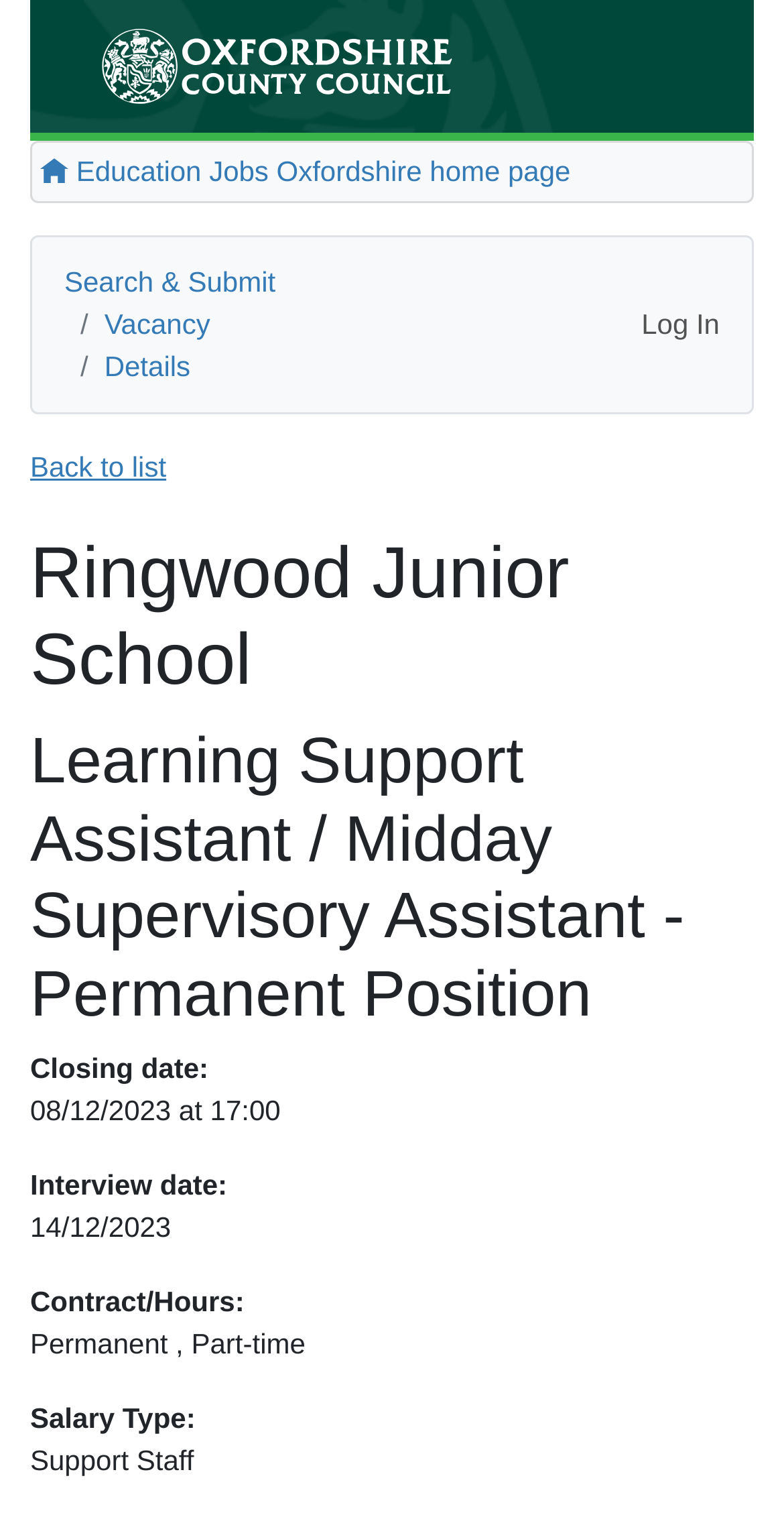Extract the main heading from the webpage content.

Oxfordshire County Council school vacancies